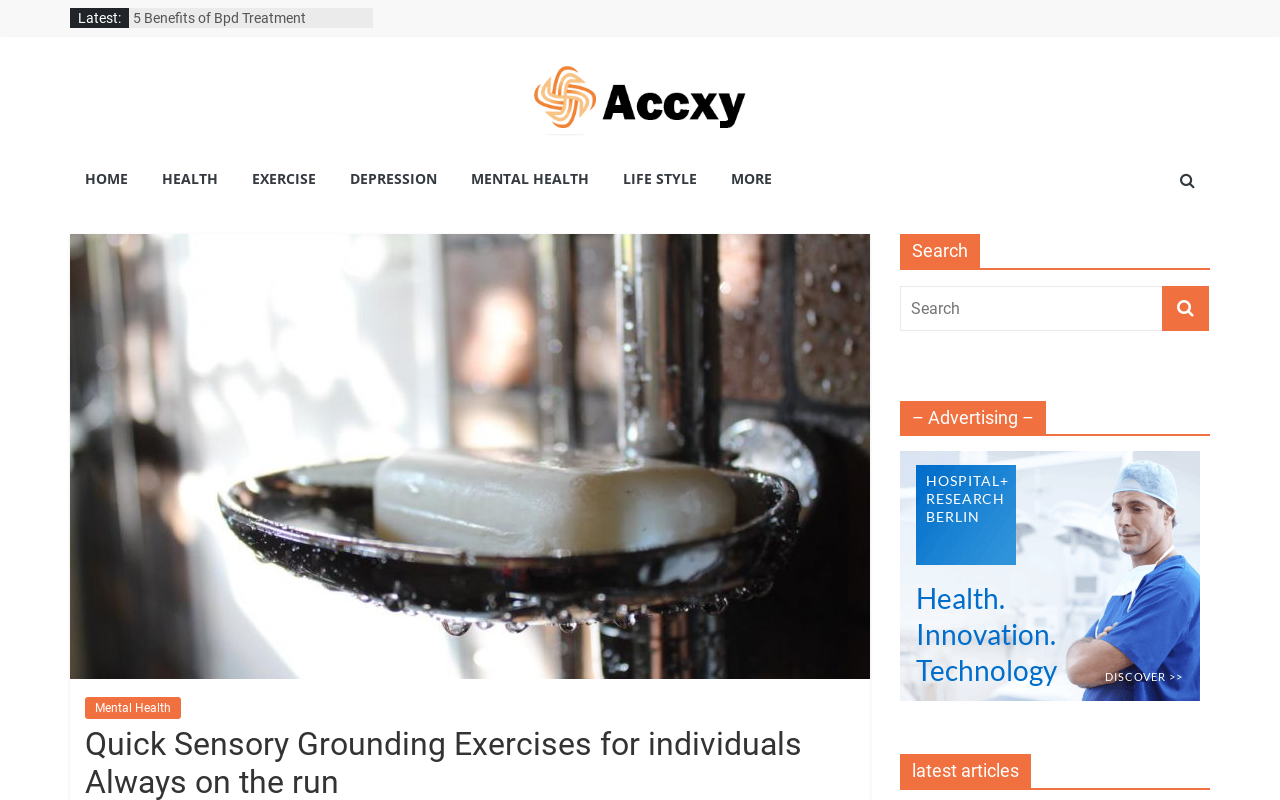What is the name of the website?
Using the visual information from the image, give a one-word or short-phrase answer.

Accxy